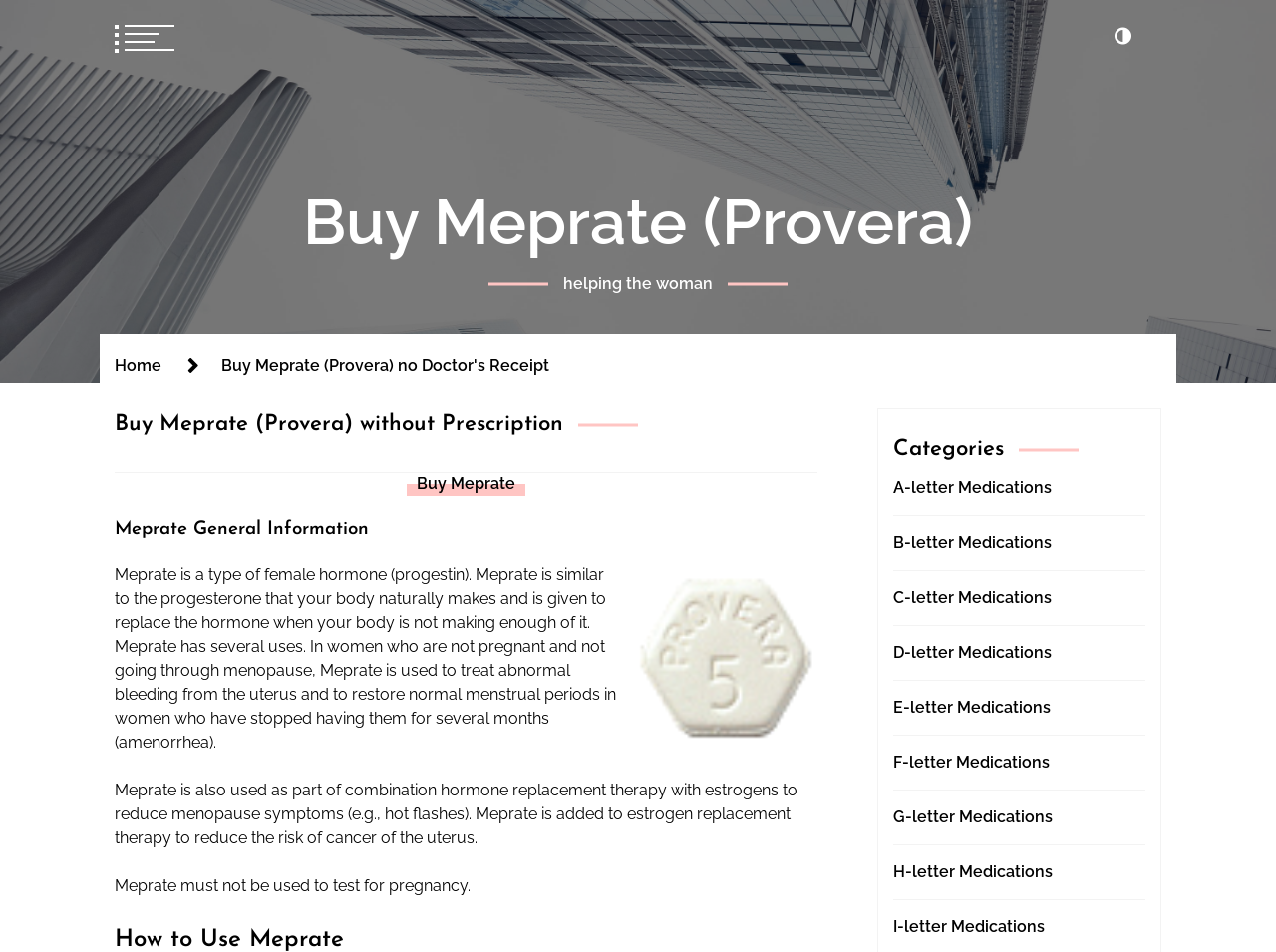Using the given element description, provide the bounding box coordinates (top-left x, top-left y, bottom-right x, bottom-right y) for the corresponding UI element in the screenshot: B-letter Medications

[0.7, 0.56, 0.824, 0.582]